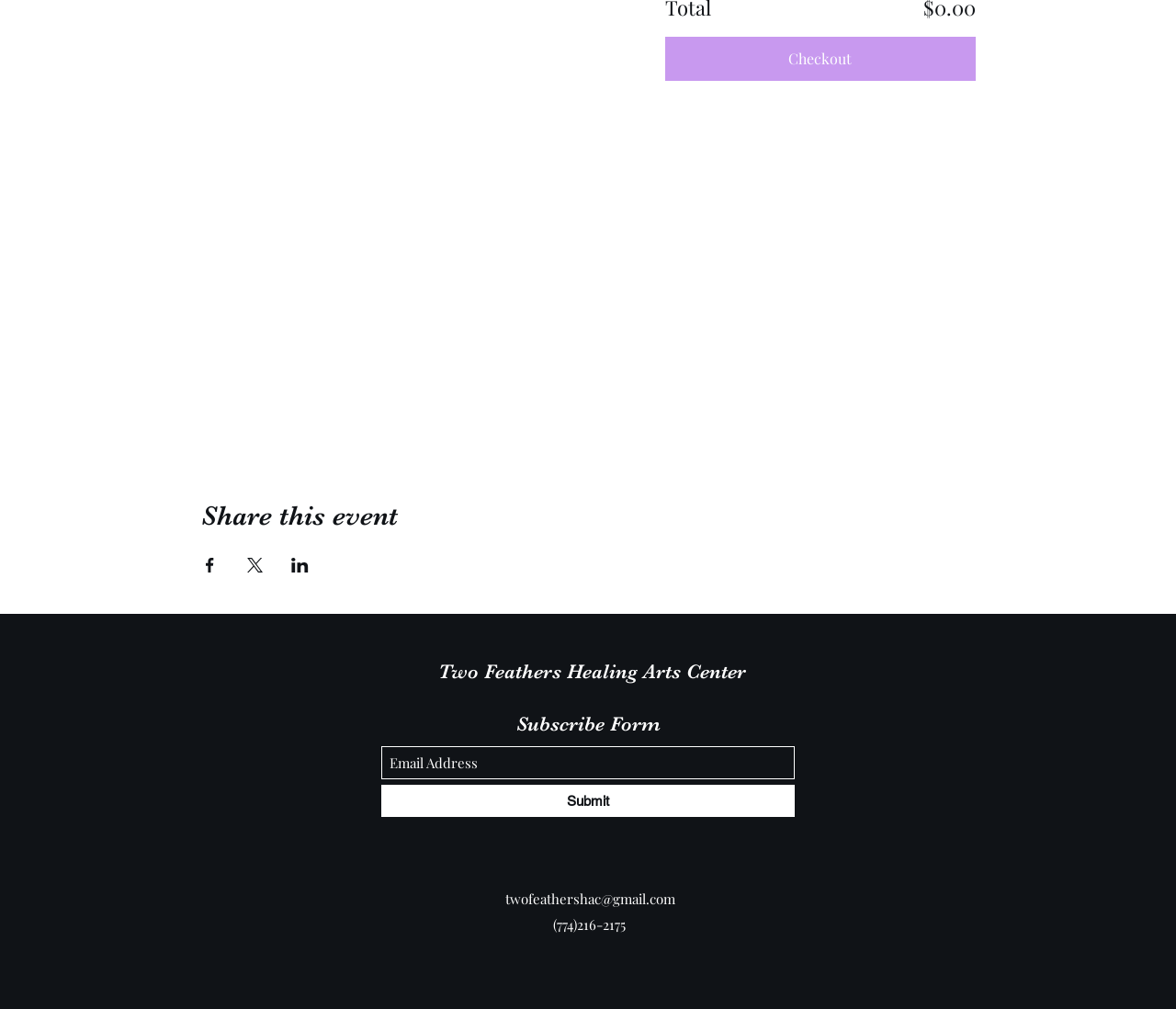Please find the bounding box for the UI element described by: "twofeathershac@gmail.com".

[0.43, 0.882, 0.574, 0.9]